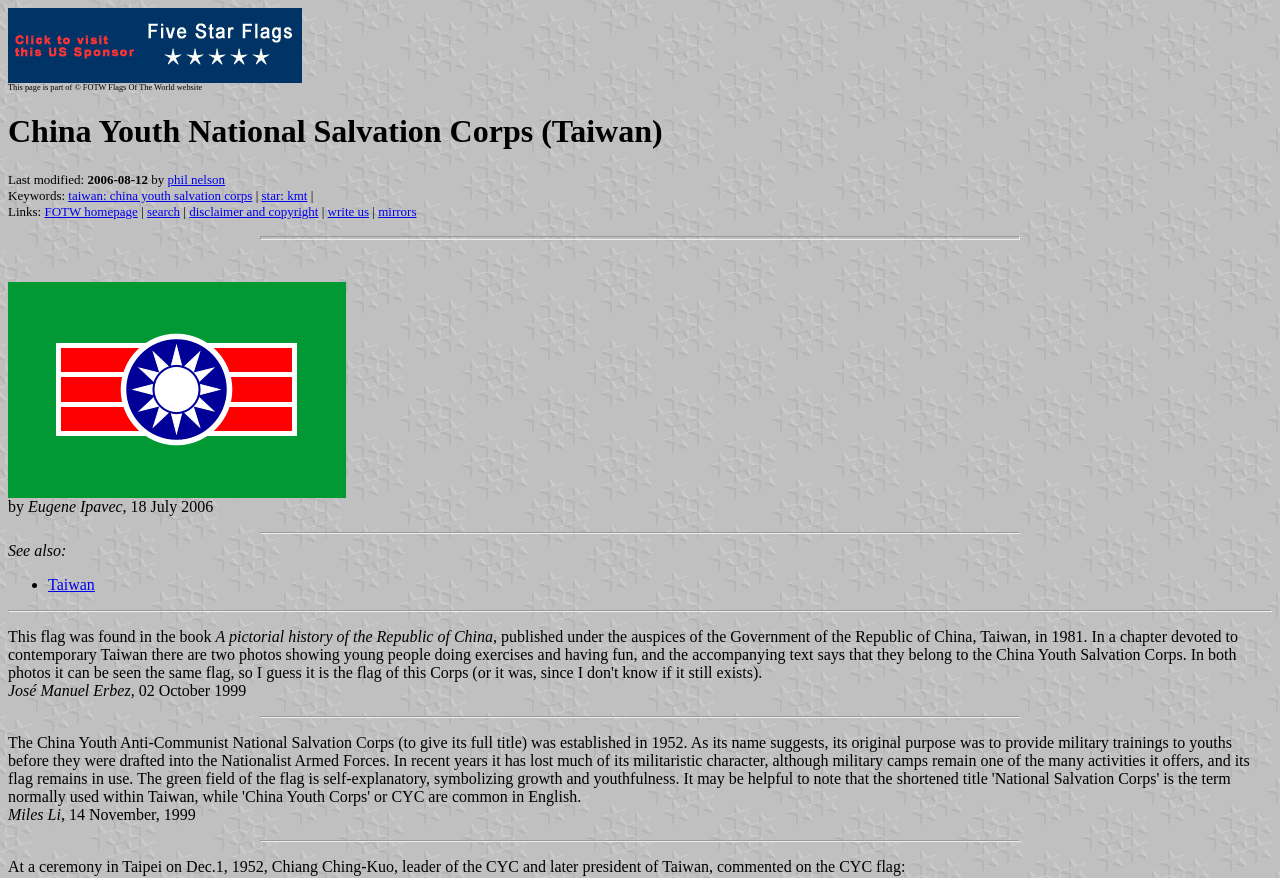Give a detailed overview of the webpage's appearance and contents.

The webpage is about the China Youth National Salvation Corps (Taiwan). At the top-left corner, there is a small image, and next to it, a superscript text "This page is part of © FOTW Flags Of The World website". Below this, there is a heading with the title "China Youth National Salvation Corps (Taiwan)".

On the top-right side, there is a section with information about the page's modification, including the date "2006-08-12" and the author "phil nelson". Below this, there are keywords and links related to Taiwan and the China Youth Salvation Corps.

The main content of the webpage is divided into sections by horizontal separators. The first section contains links to the FOTW homepage, search, disclaimer, and copyright, as well as a link to write to the website.

The next section displays a link to the China Youth Salvation Corps flag, accompanied by an image of the flag. Below this, there is information about the flag, including the contributor "Eugene Ipavec" and the date "18 July 2006".

The following section is marked by a separator and contains a "See also" section with a link to Taiwan. Another separator marks the beginning of a section with a description of the flag, including a quote from a book "A pictorial history of the Republic of China".

The webpage continues with more sections, each marked by a separator, containing information about the flag's history, including quotes and comments from various individuals, such as José Manuel Erbez, Miles Li, and Chiang Ching-Kuo.